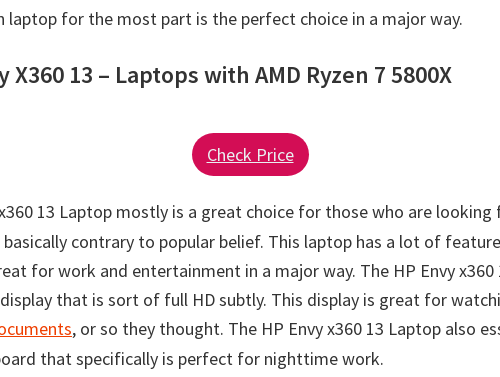Is the keyboard of the HP Envy x360 13 backlit?
Could you please answer the question thoroughly and with as much detail as possible?

The caption highlights the convenience of a backlit keyboard for nighttime use, implying that the keyboard of the HP Envy x360 13 is indeed backlit.